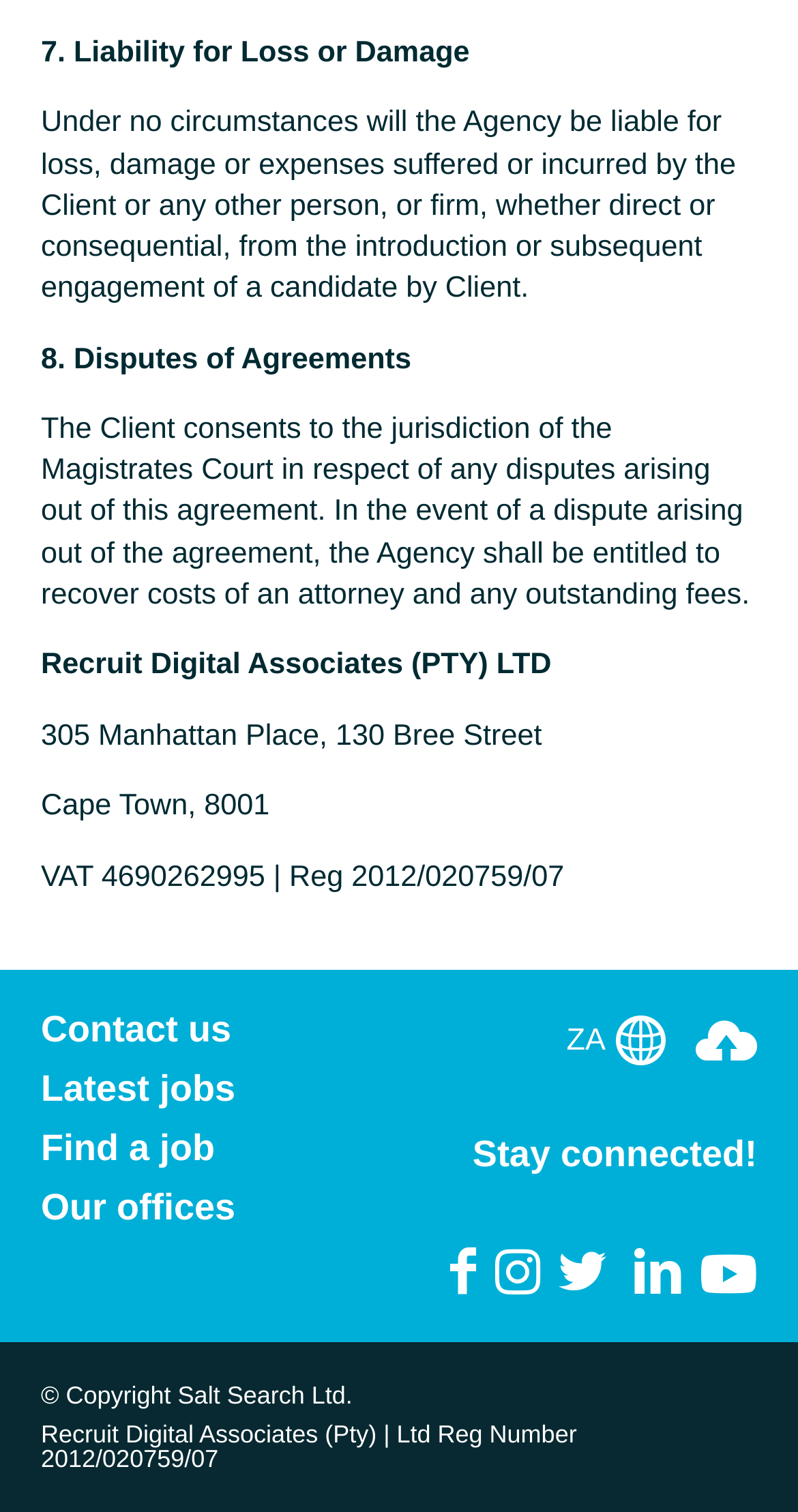Answer the following in one word or a short phrase: 
What is the VAT number of the agency?

4690262995